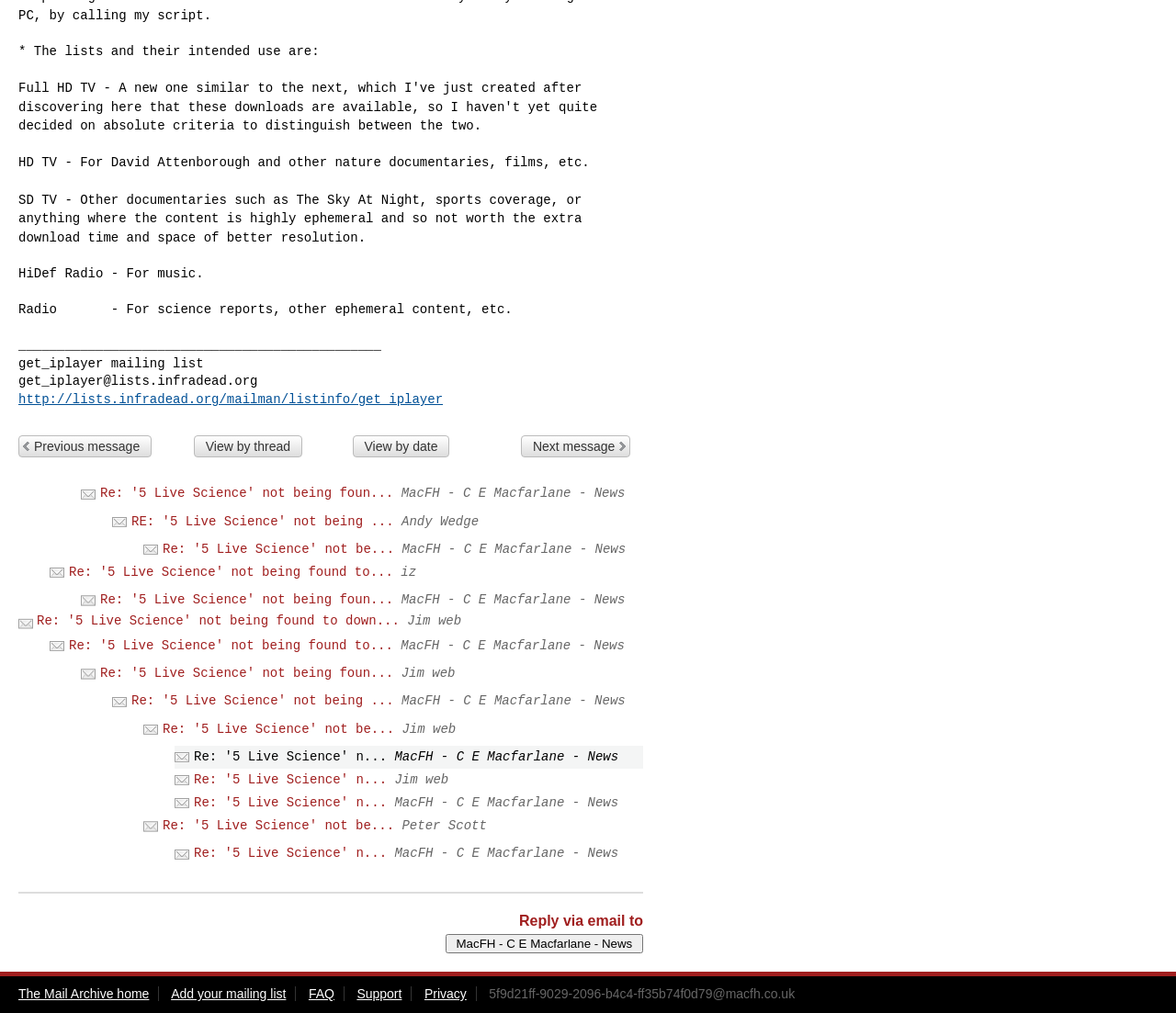Please find the bounding box coordinates for the clickable element needed to perform this instruction: "Read the article about Inclusive RESEARCH".

None